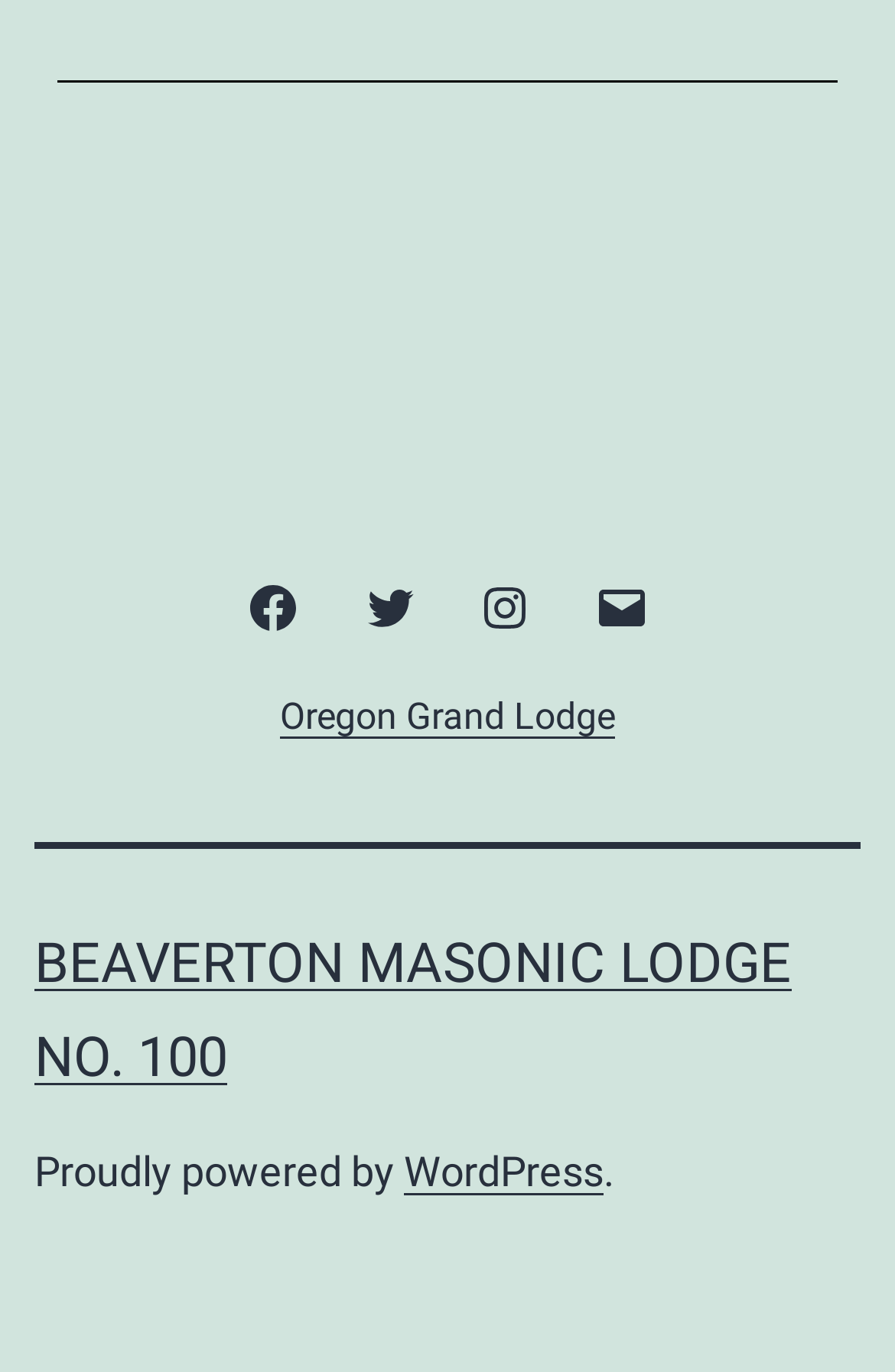How many social media links are available?
Give a detailed explanation using the information visible in the image.

I counted the number of social media links available in the navigation section, which includes Facebook, Twitter, Instagram, and Email, totaling 4 links.